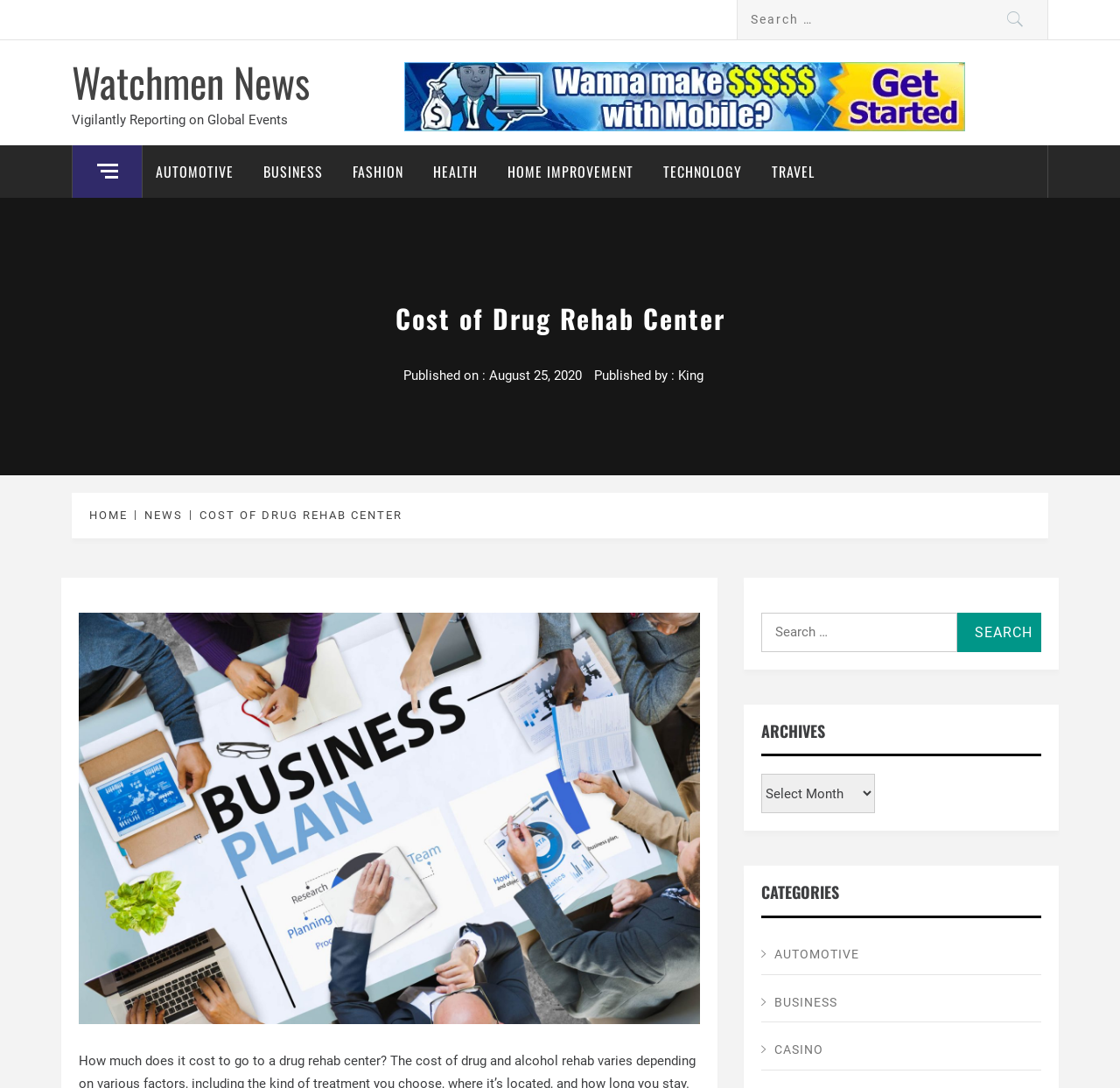Could you provide the bounding box coordinates for the portion of the screen to click to complete this instruction: "Click on the link to learn more about Batch It Cookie Co."?

None